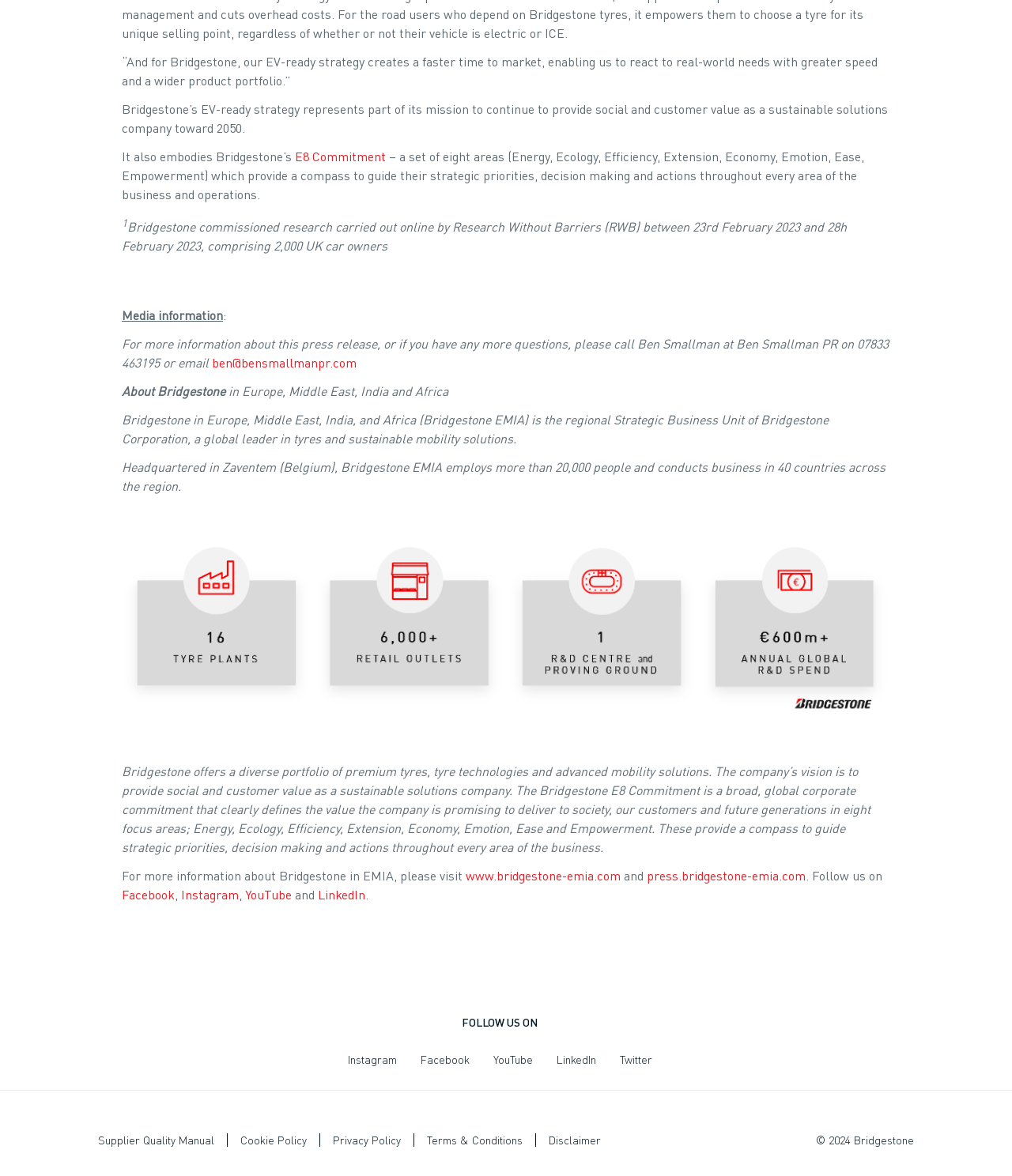Utilize the details in the image to give a detailed response to the question: What is Bridgestone's EV-ready strategy?

According to the webpage, Bridgestone's EV-ready strategy creates a faster time to market, enabling the company to react to real-world needs with greater speed and a wider product portfolio.